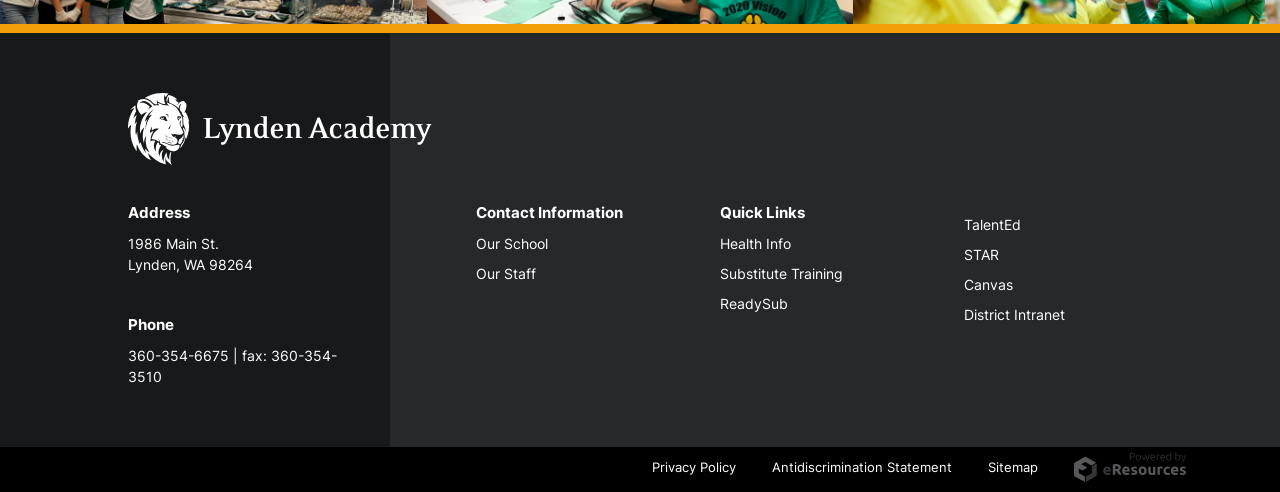Predict the bounding box coordinates of the area that should be clicked to accomplish the following instruction: "Open the Canvas link". The bounding box coordinates should consist of four float numbers between 0 and 1, i.e., [left, top, right, bottom].

[0.753, 0.56, 0.791, 0.595]